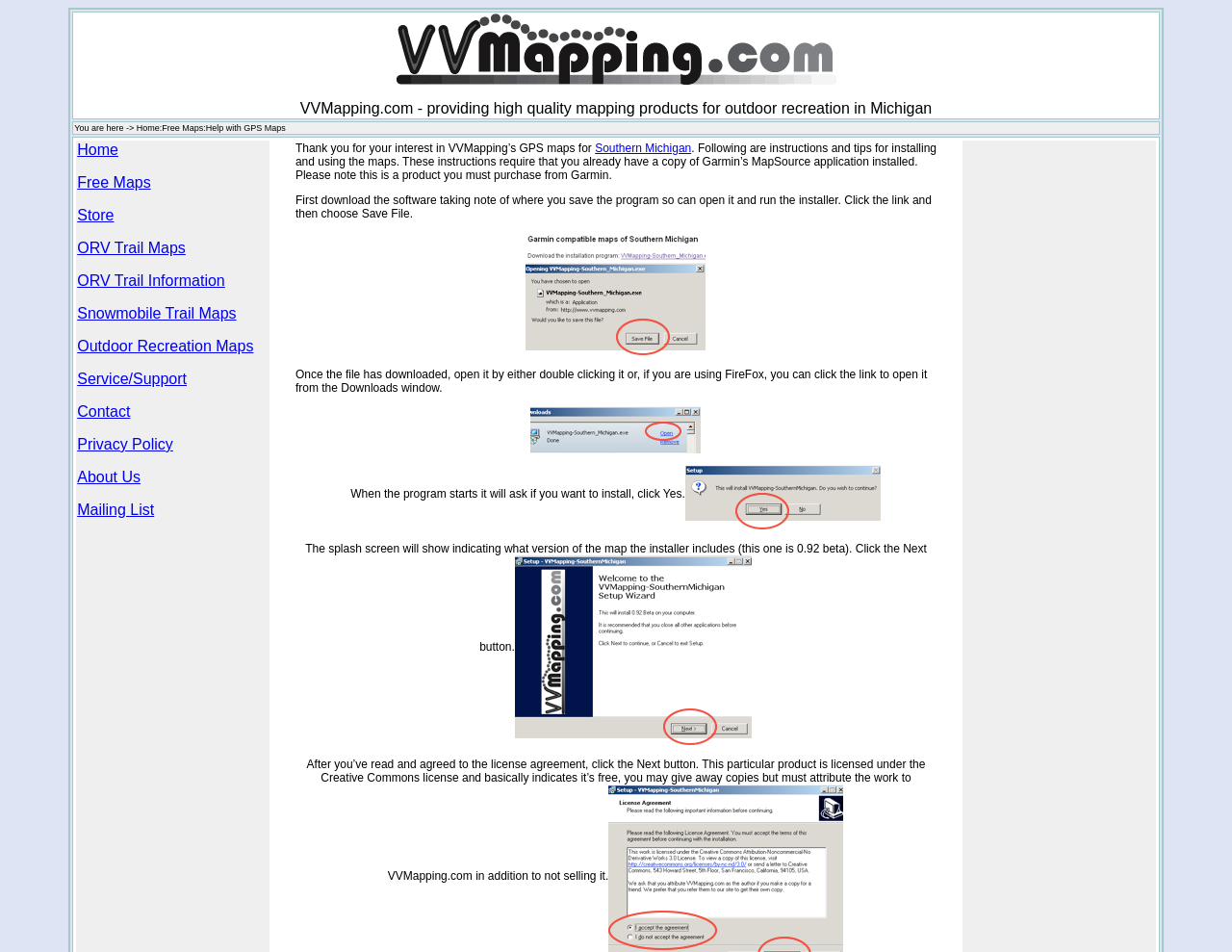Can you find the bounding box coordinates of the area I should click to execute the following instruction: "Visit the 'Web Design' page"?

None